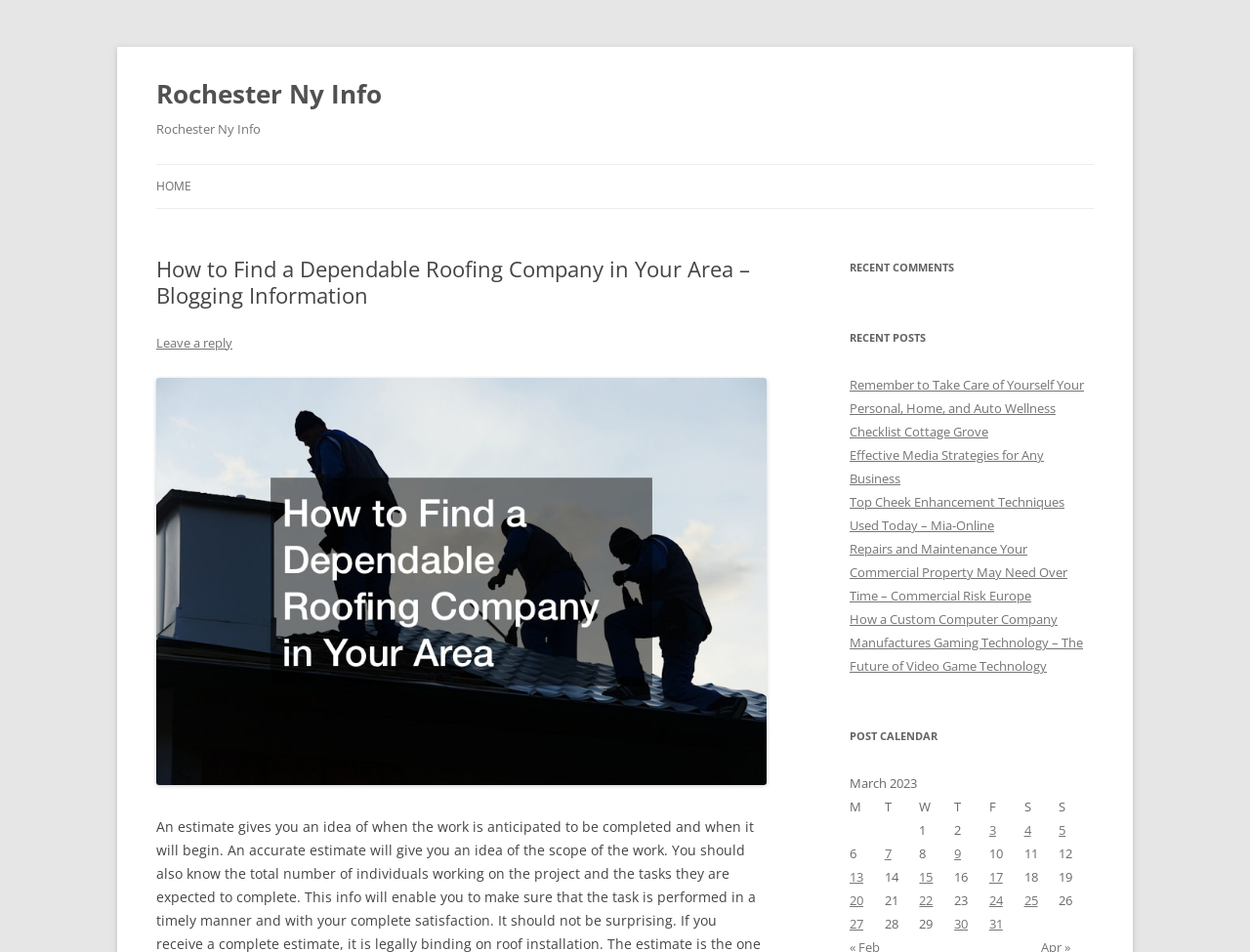How many columns are in the post calendar table?
Please interpret the details in the image and answer the question thoroughly.

The post calendar table has 7 columns, each representing a day of the week, from Monday to Sunday, as indicated by the column headers 'M', 'T', 'W', 'T', 'F', 'S', and 'S'.